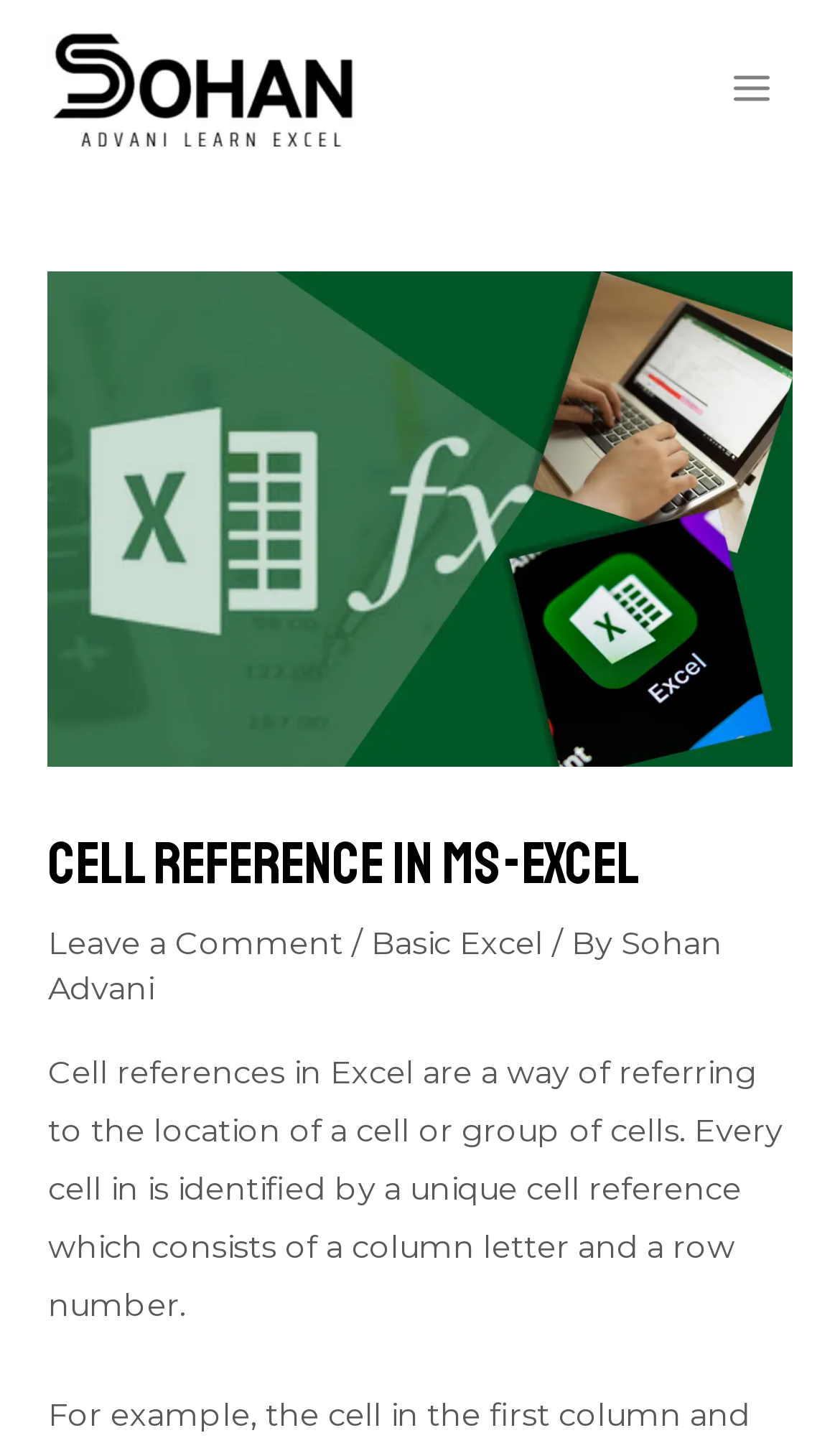From the webpage screenshot, predict the bounding box of the UI element that matches this description: "Leave a Comment".

[0.058, 0.643, 0.409, 0.67]